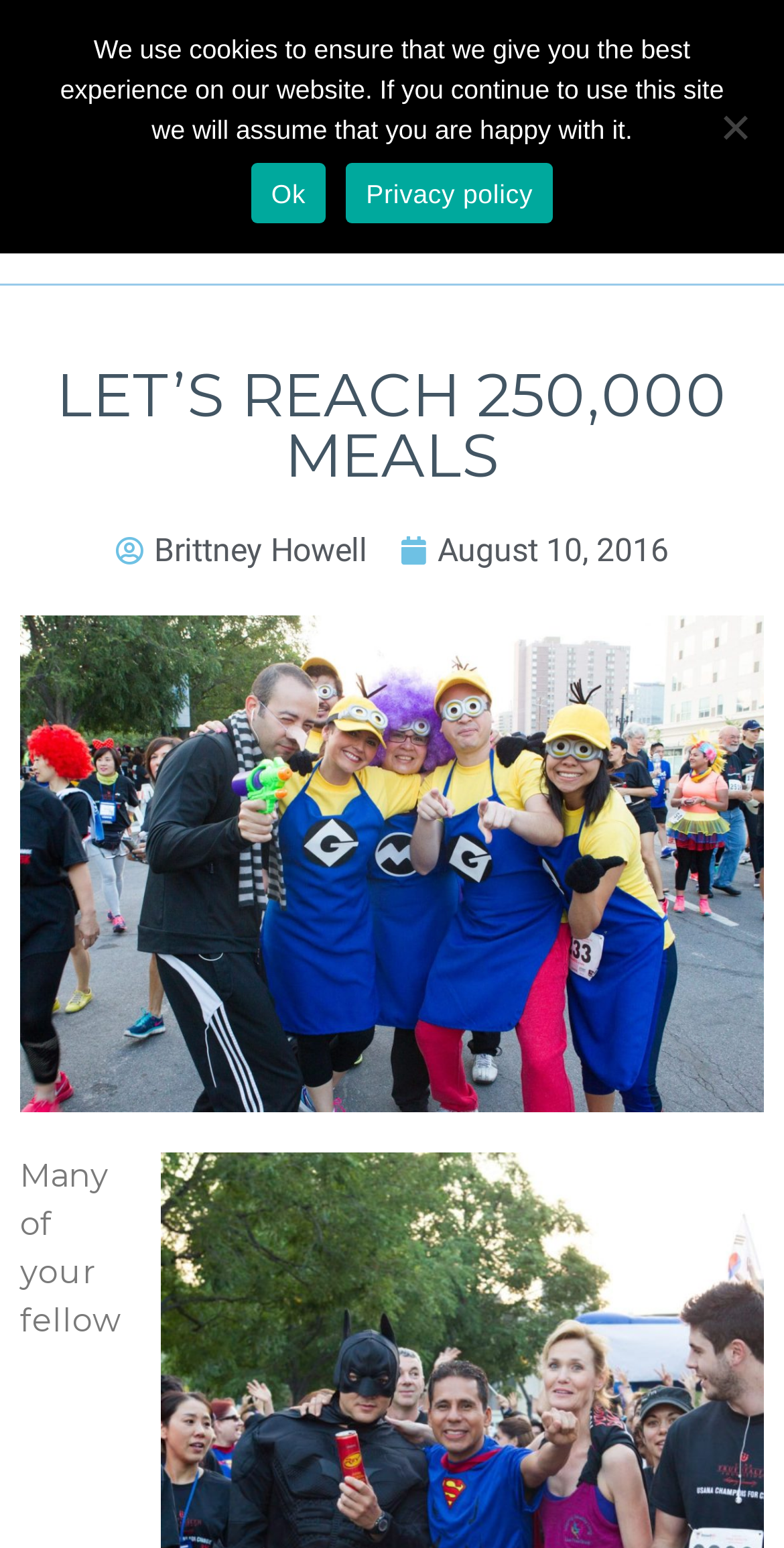Locate the bounding box coordinates of the element you need to click to accomplish the task described by this instruction: "Read the article posted on August 10, 2016".

[0.509, 0.34, 0.853, 0.372]